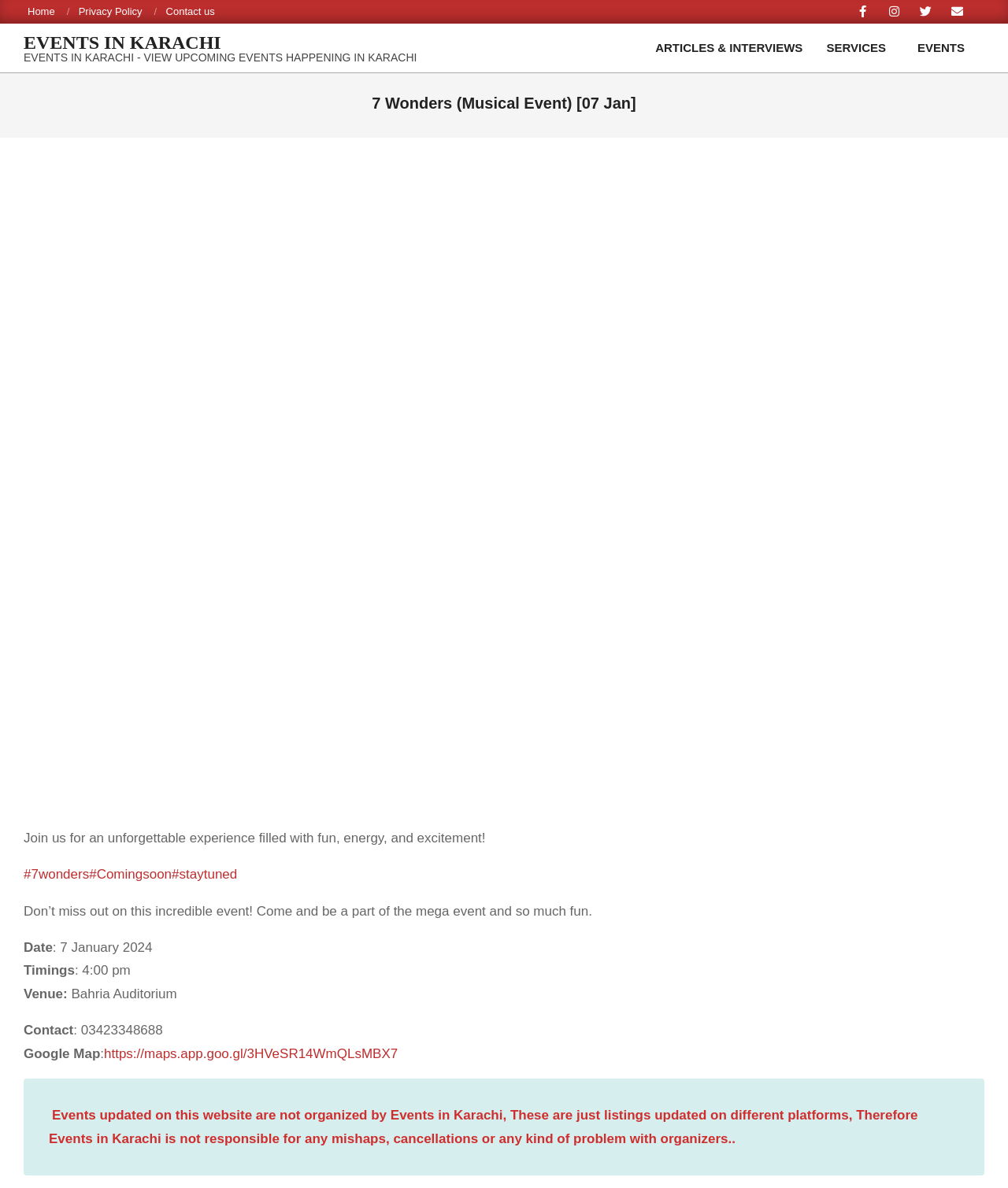What is the venue of the event?
Please respond to the question with a detailed and well-explained answer.

The venue of the event can be found in the static text element 'Bahria Auditorium' which is located below the 'Venue:' label. This information is provided in the event details section of the webpage.